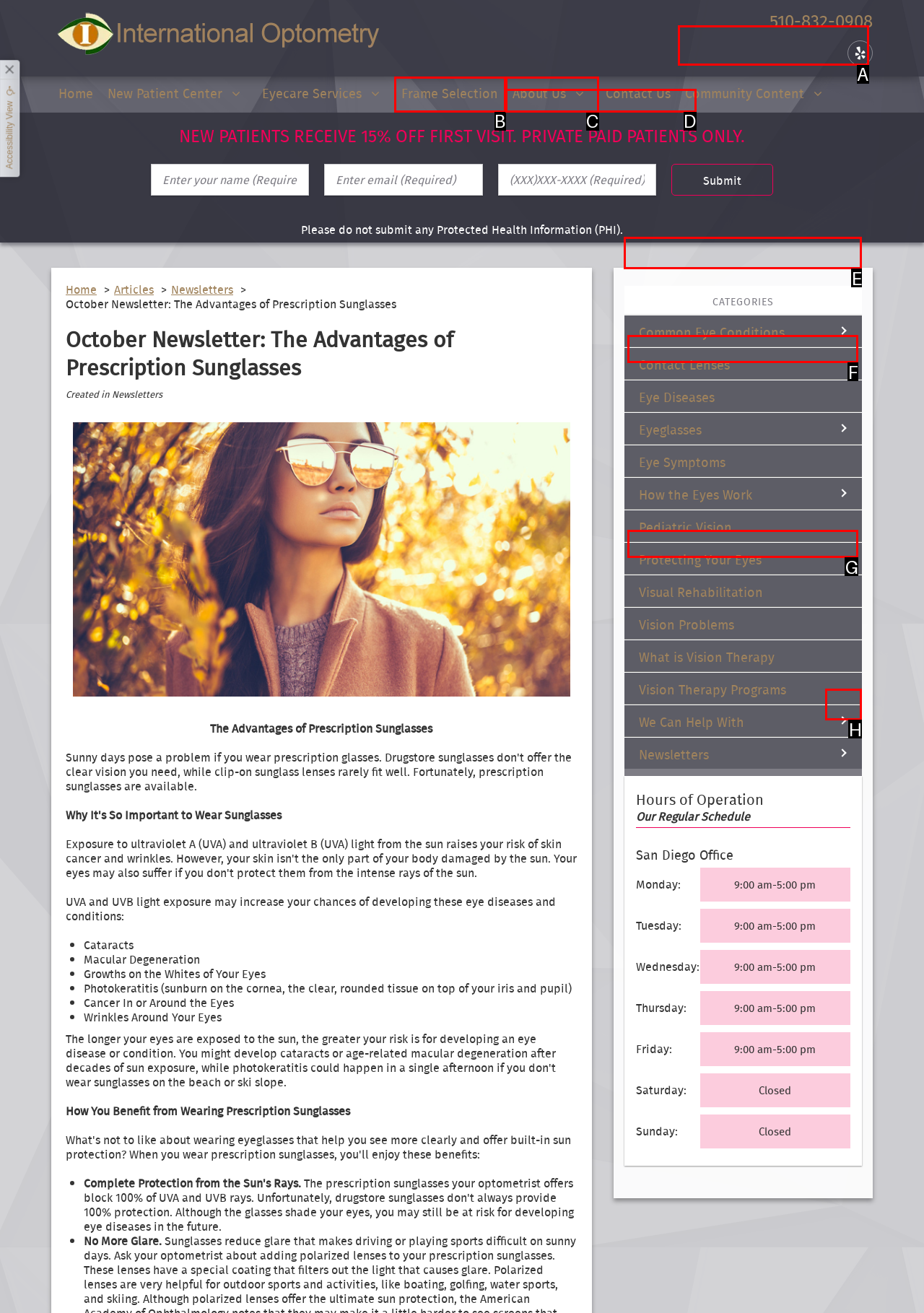From the options shown, which one fits the description: News? Respond with the appropriate letter.

None